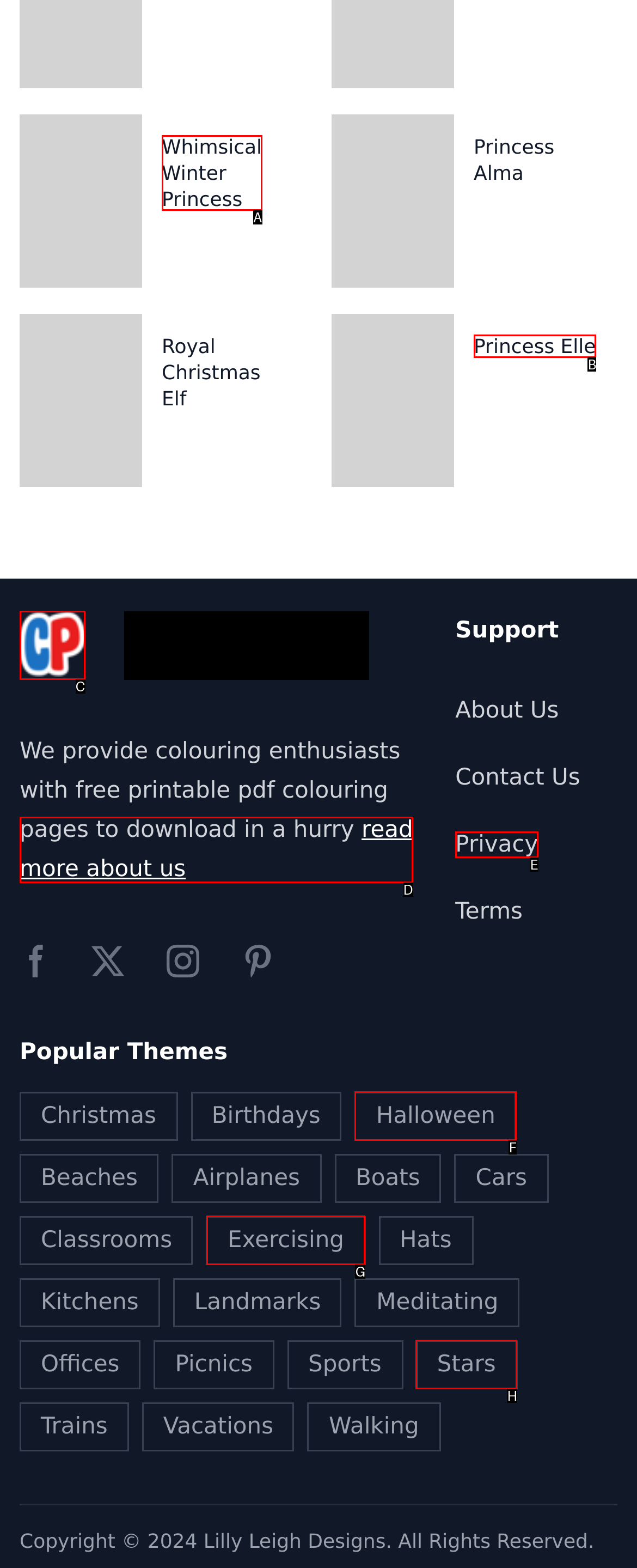Tell me the letter of the correct UI element to click for this instruction: Read more about us. Answer with the letter only.

D